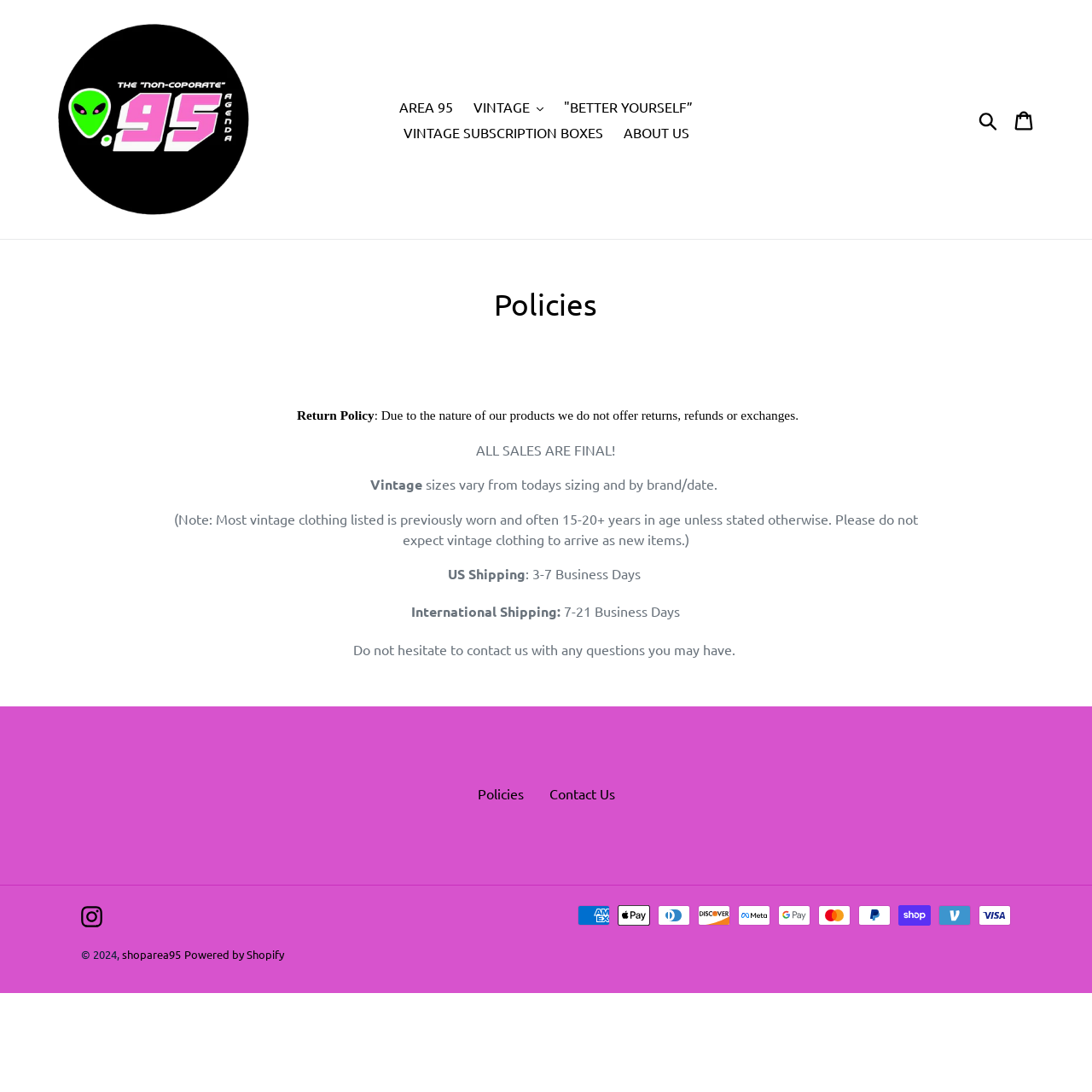What payment methods are accepted?
Look at the image and respond to the question as thoroughly as possible.

The webpage displays various payment method logos, including American Express, Apple Pay, Diners Club, Discover, Meta Pay, Google Pay, Mastercard, PayPal, Shop Pay, Venmo, and Visa, indicating that the website accepts multiple payment methods.